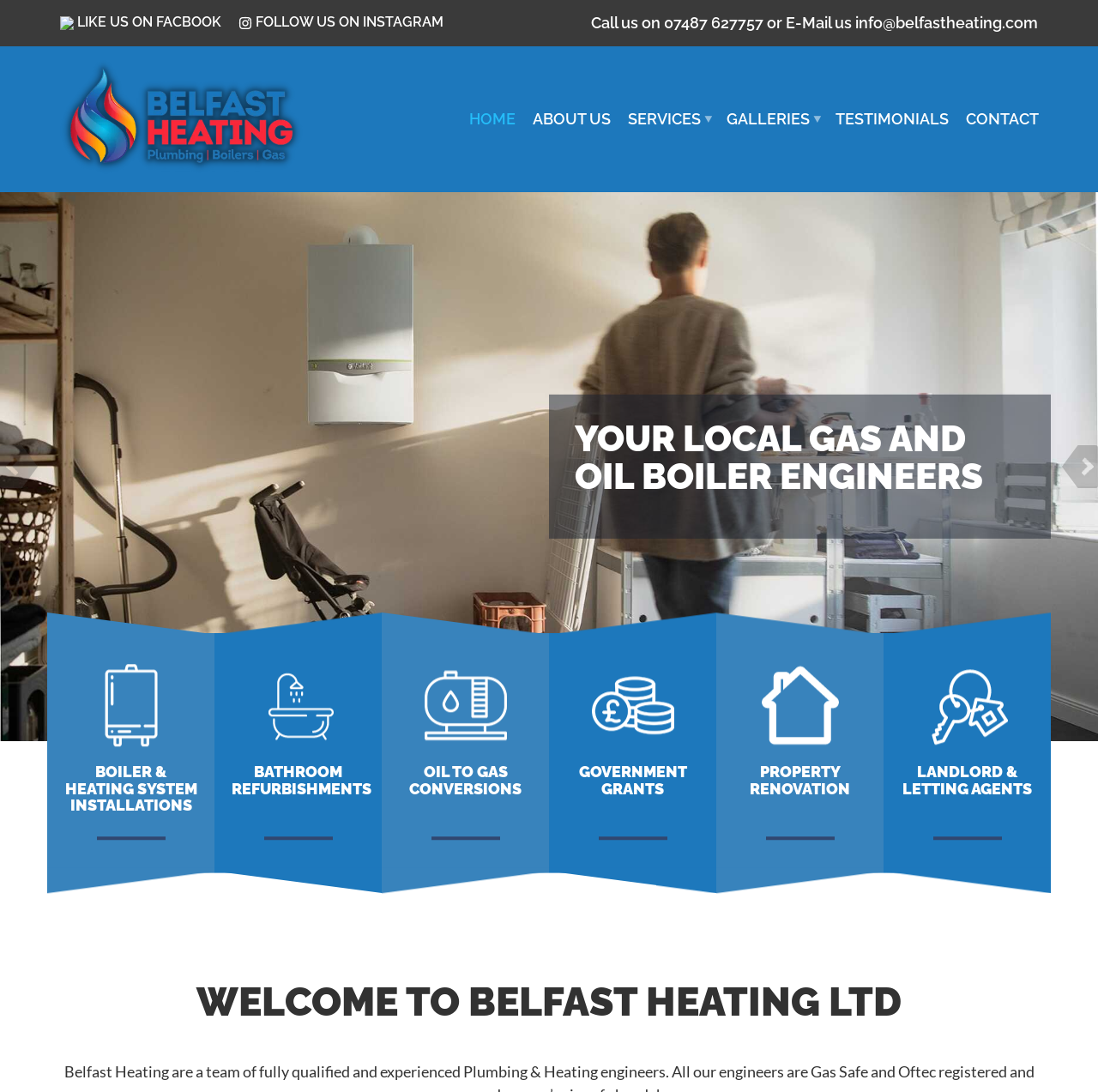Provide a thorough description of this webpage.

This webpage is about Belfast Heating, a company that offers various services including plumbing, bathroom refurbishments, boiler installation, and property renovation in Belfast. 

At the top left corner, there are two social media links, "LIKE US ON FACEBOOK" and "FOLLOW US ON INSTAGRAM", accompanied by their respective icons. 

To the right of these social media links, there is a call-to-action section with a phone number "07487 627757" and an email address "info@belfastheating.com". 

Below the social media links, there is a navigation menu with six links: "HOME", "ABOUT US", "SERVICES", "GALLERIES", "TESTIMONIALS", and "CONTACT". 

Further down, there are six sections, each representing a specific service offered by Belfast Heating. These sections are arranged horizontally and are separated by a small gap. 

The first section is about "Boiler & Heating System Installations", featuring an image and a heading. Below the heading, there is a "MORE" link. 

The second section is about "Bathroom Refurbishments", featuring an image and a heading. Below the heading, there is a "MORE" link. 

The third section is about "Oil To Gas Conversions", featuring an image and a heading. Below the heading, there is a "MORE" link. 

The fourth section is about "Government Grants", featuring an image and a heading. Below the heading, there is a "MORE" link. 

The fifth section is about "Property Renovation", featuring an image and a heading. Below the heading, there is a "MORE" link. 

The sixth section is about "Landlord & Letting Agents", featuring an image and a heading. Below the heading, there is a "MORE" link. 

At the very bottom of the page, there is a heading "WELCOME TO BELFAST HEATING LTD".